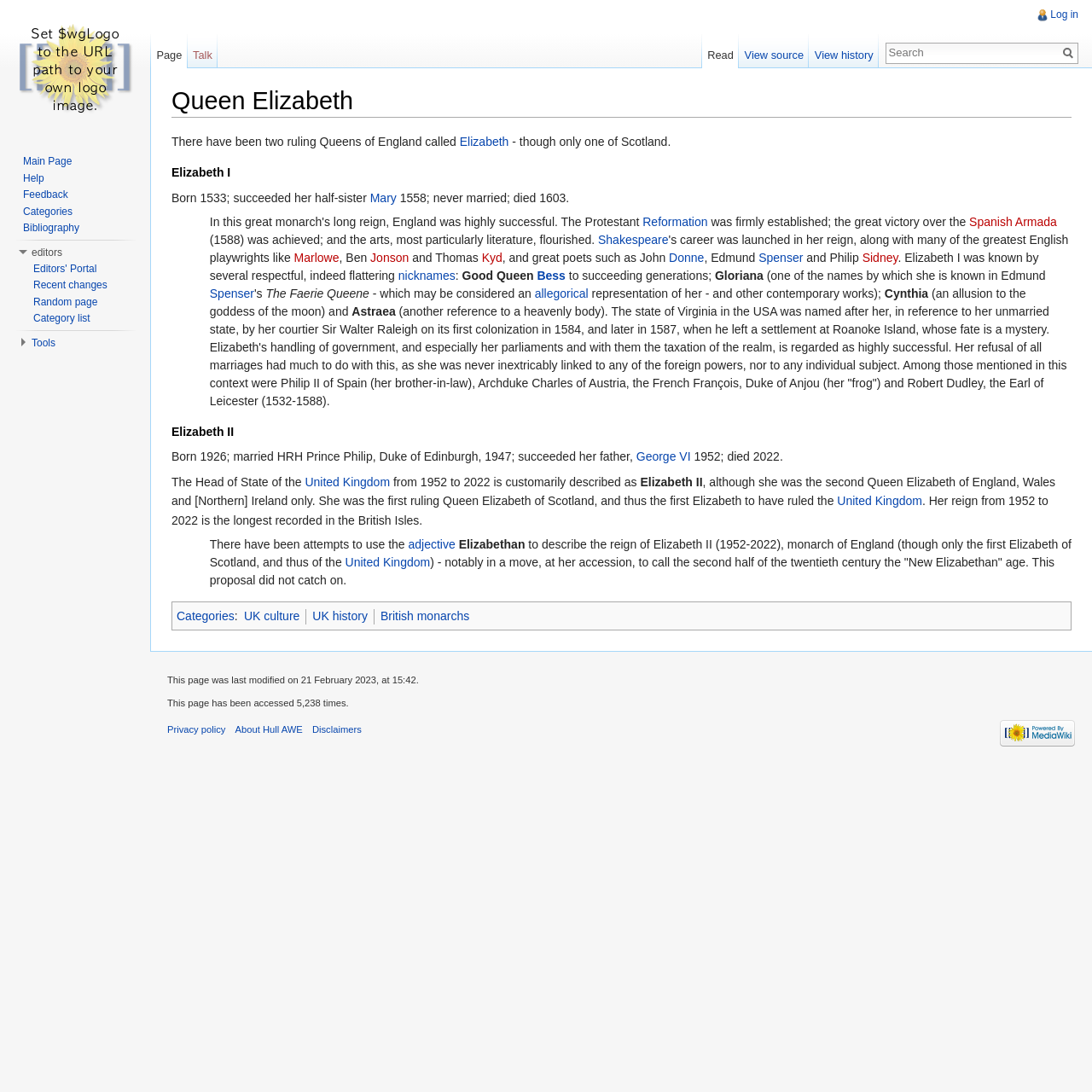Please locate the bounding box coordinates for the element that should be clicked to achieve the following instruction: "Learn about Elizabeth II". Ensure the coordinates are given as four float numbers between 0 and 1, i.e., [left, top, right, bottom].

[0.157, 0.381, 0.981, 0.404]